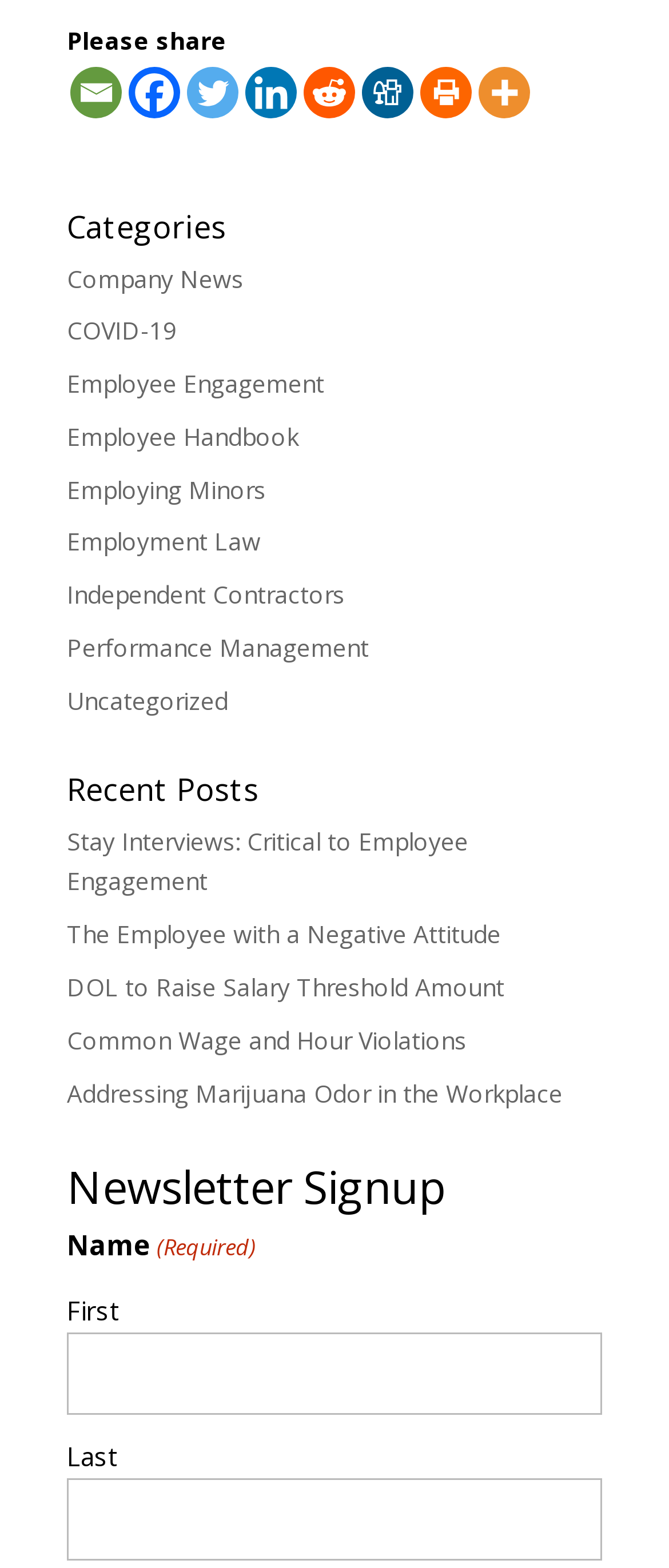Specify the bounding box coordinates of the area to click in order to execute this command: 'Read Stay Interviews: Critical to Employee Engagement'. The coordinates should consist of four float numbers ranging from 0 to 1, and should be formatted as [left, top, right, bottom].

[0.1, 0.526, 0.7, 0.573]